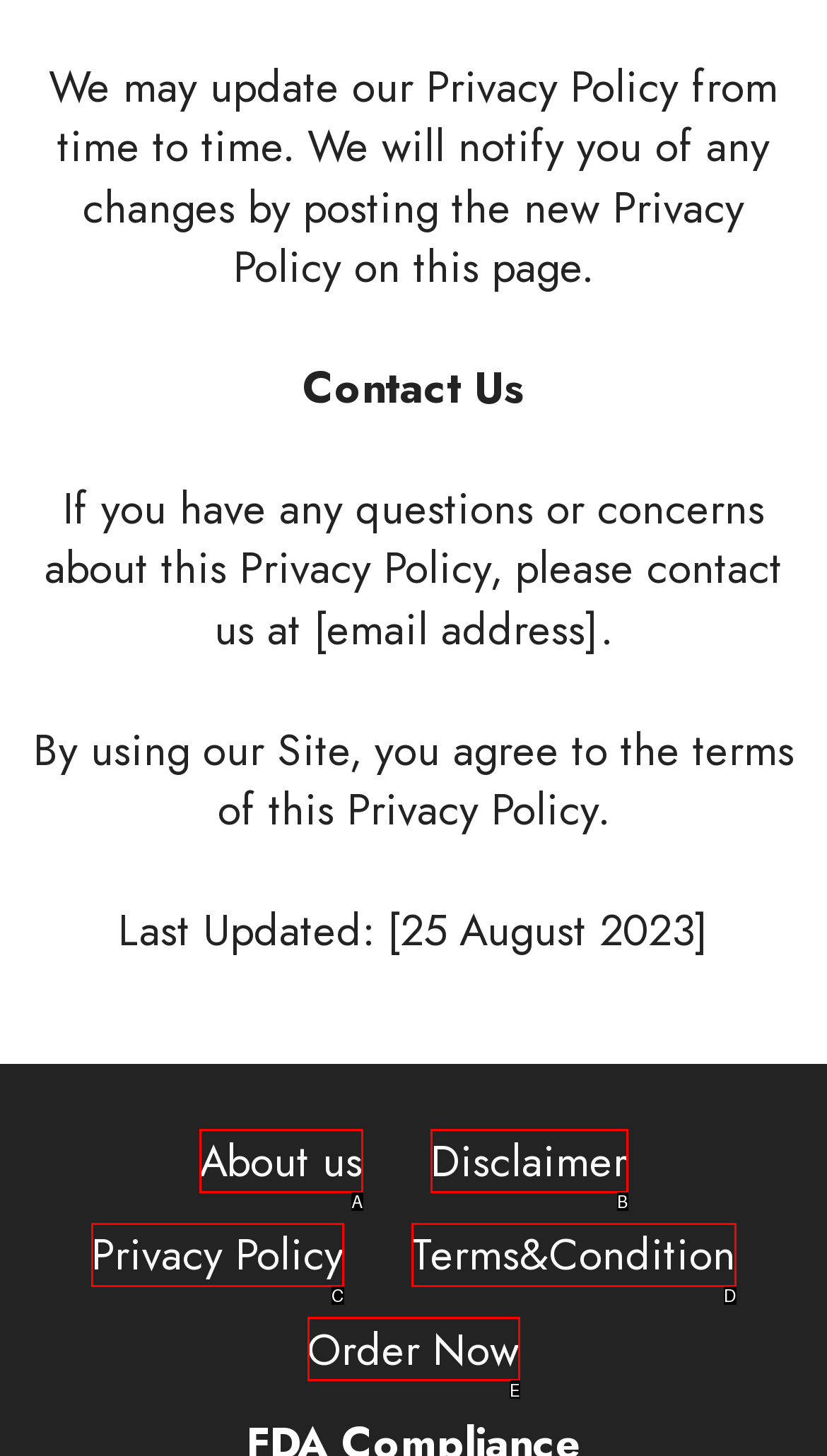Determine which option matches the element description: About us
Reply with the letter of the appropriate option from the options provided.

A